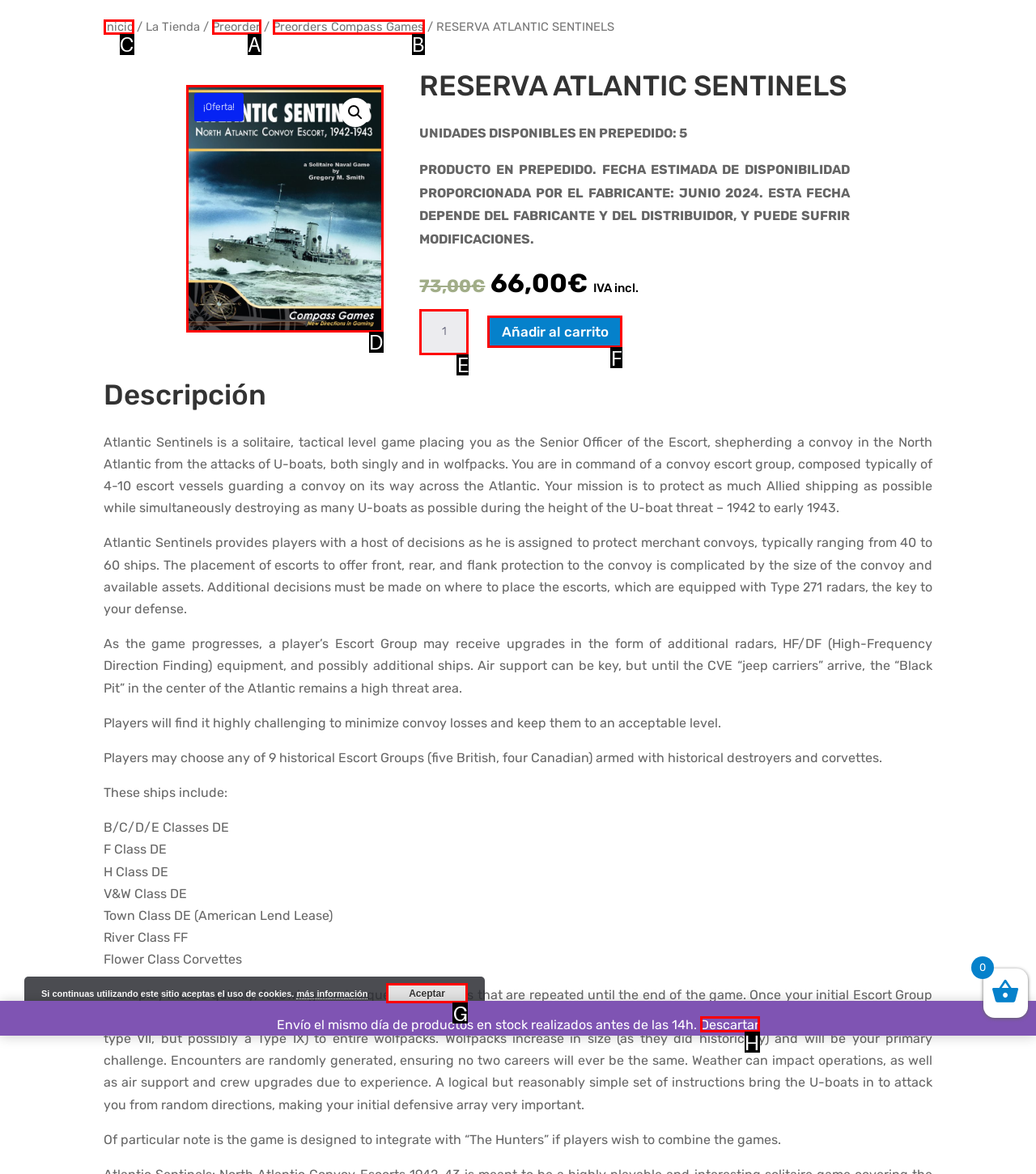Identify the appropriate lettered option to execute the following task: Click the 'Inicio' link
Respond with the letter of the selected choice.

C